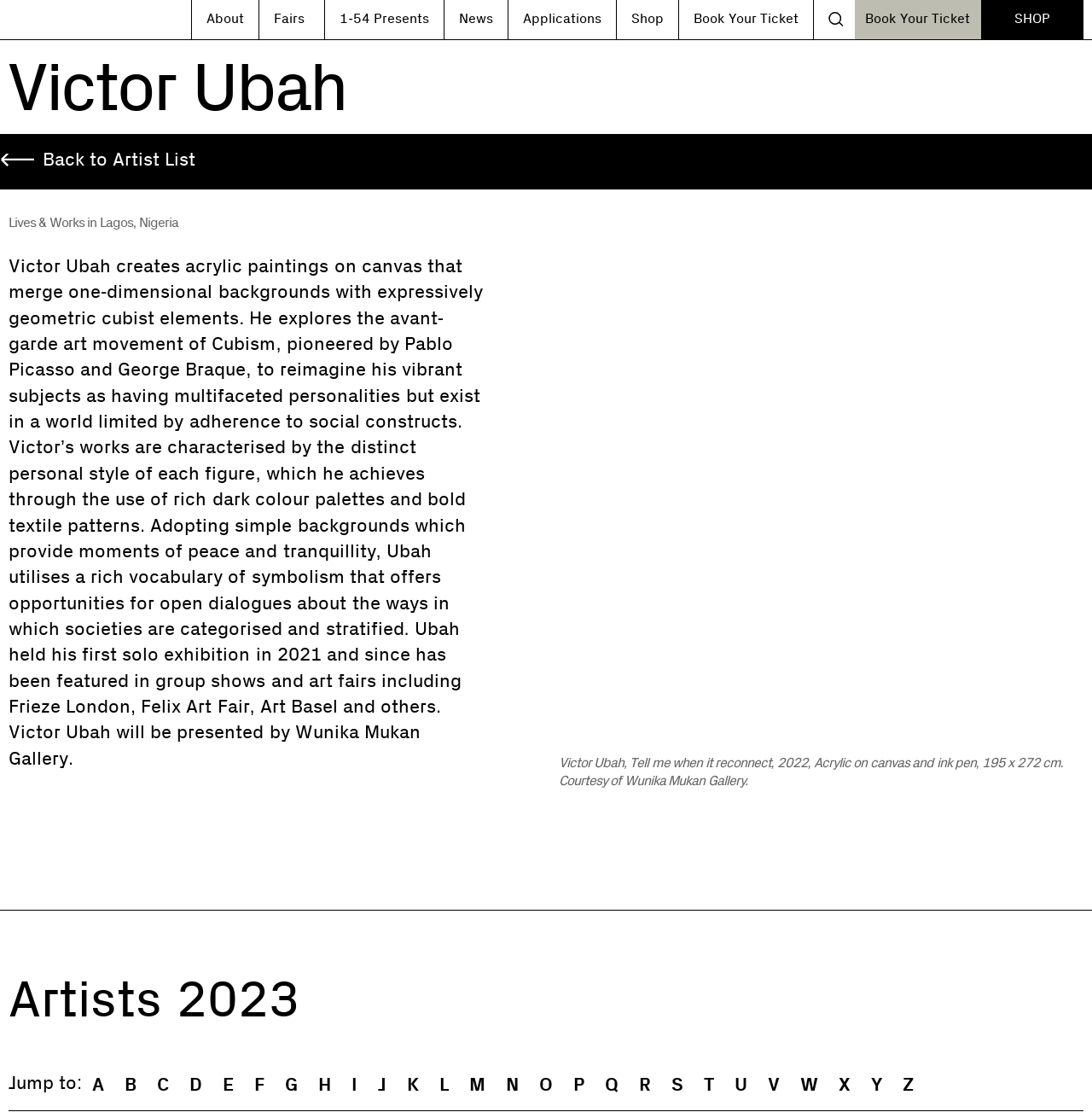Could you determine the bounding box coordinates of the clickable element to complete the instruction: "Click on the 'About' link"? Provide the coordinates as four float numbers between 0 and 1, i.e., [left, top, right, bottom].

[0.176, 0.0, 0.237, 0.035]